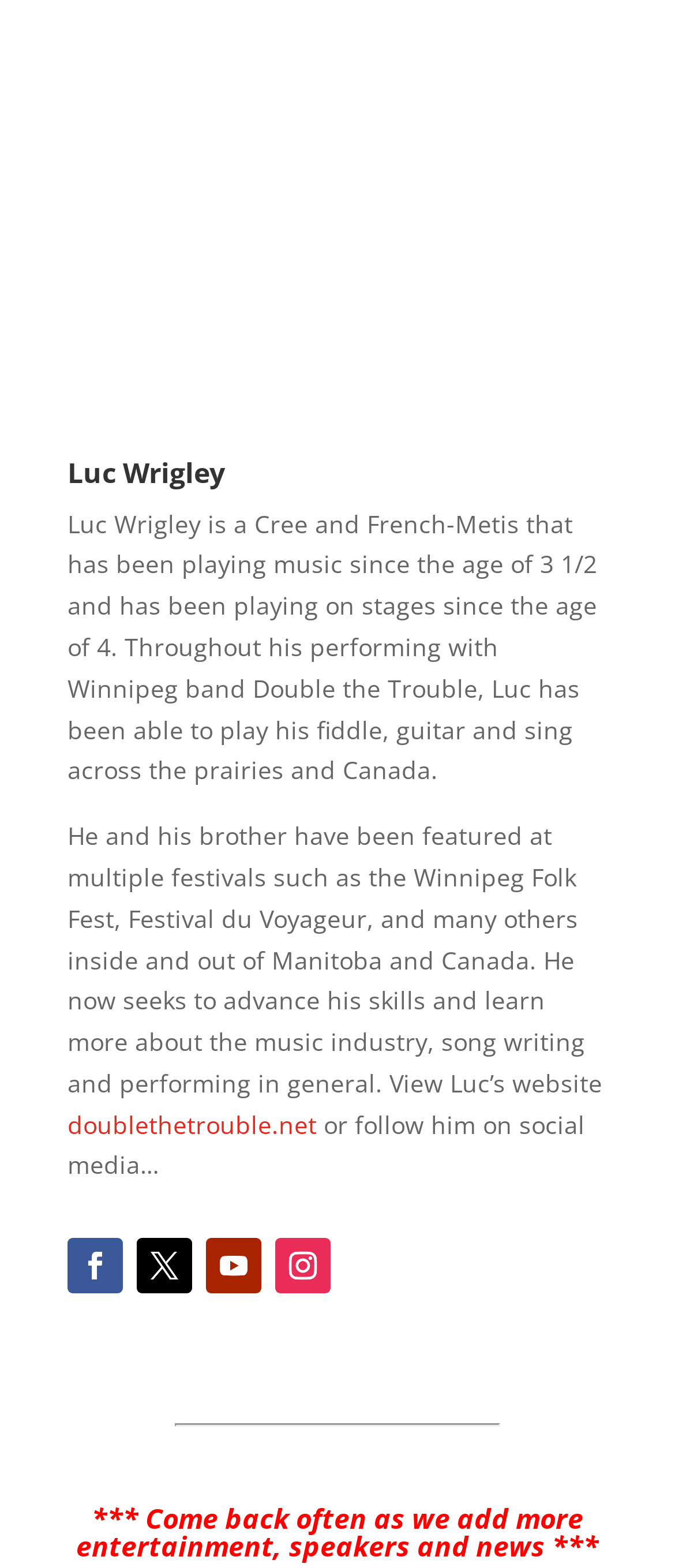What can be done to learn more about Luc Wrigley?
Could you please answer the question thoroughly and with as much detail as possible?

Based on the StaticText element with the text 'View Luc’s website', we can determine that one can learn more about Luc Wrigley by viewing his website.